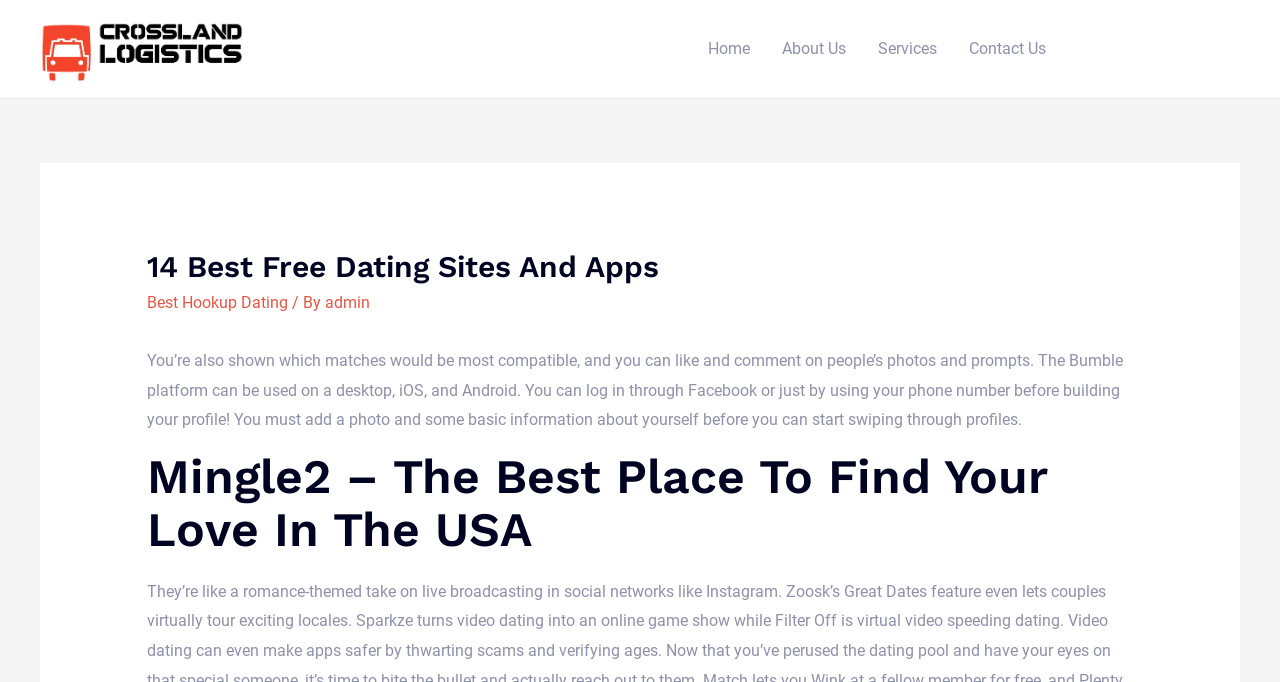Determine the bounding box coordinates (top-left x, top-left y, bottom-right x, bottom-right y) of the UI element described in the following text: Get Started

[0.842, 0.039, 0.956, 0.105]